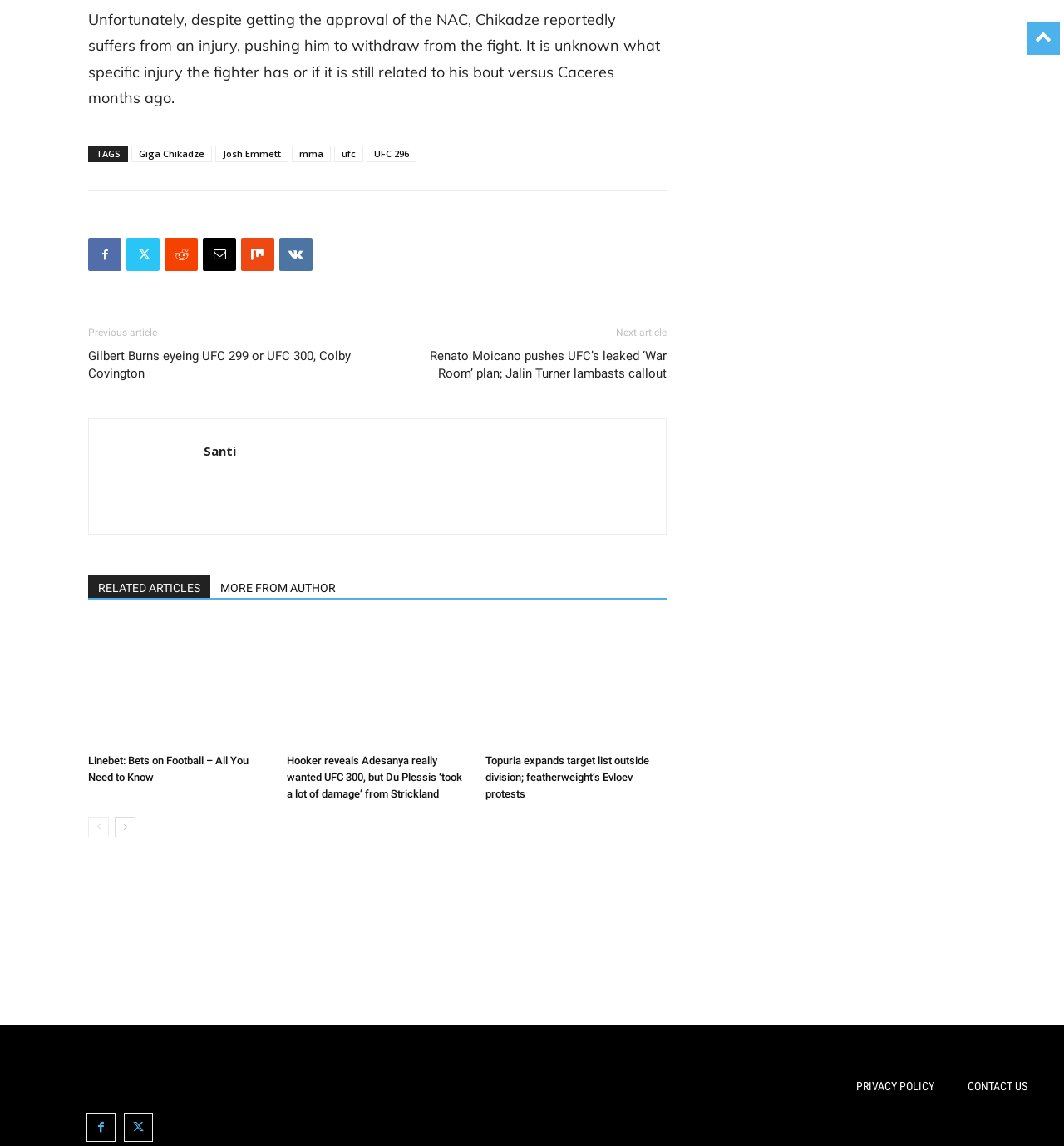Point out the bounding box coordinates of the section to click in order to follow this instruction: "Click on the 'Linebet: Bets on Football – All You Need to Know' link".

[0.083, 0.658, 0.234, 0.684]